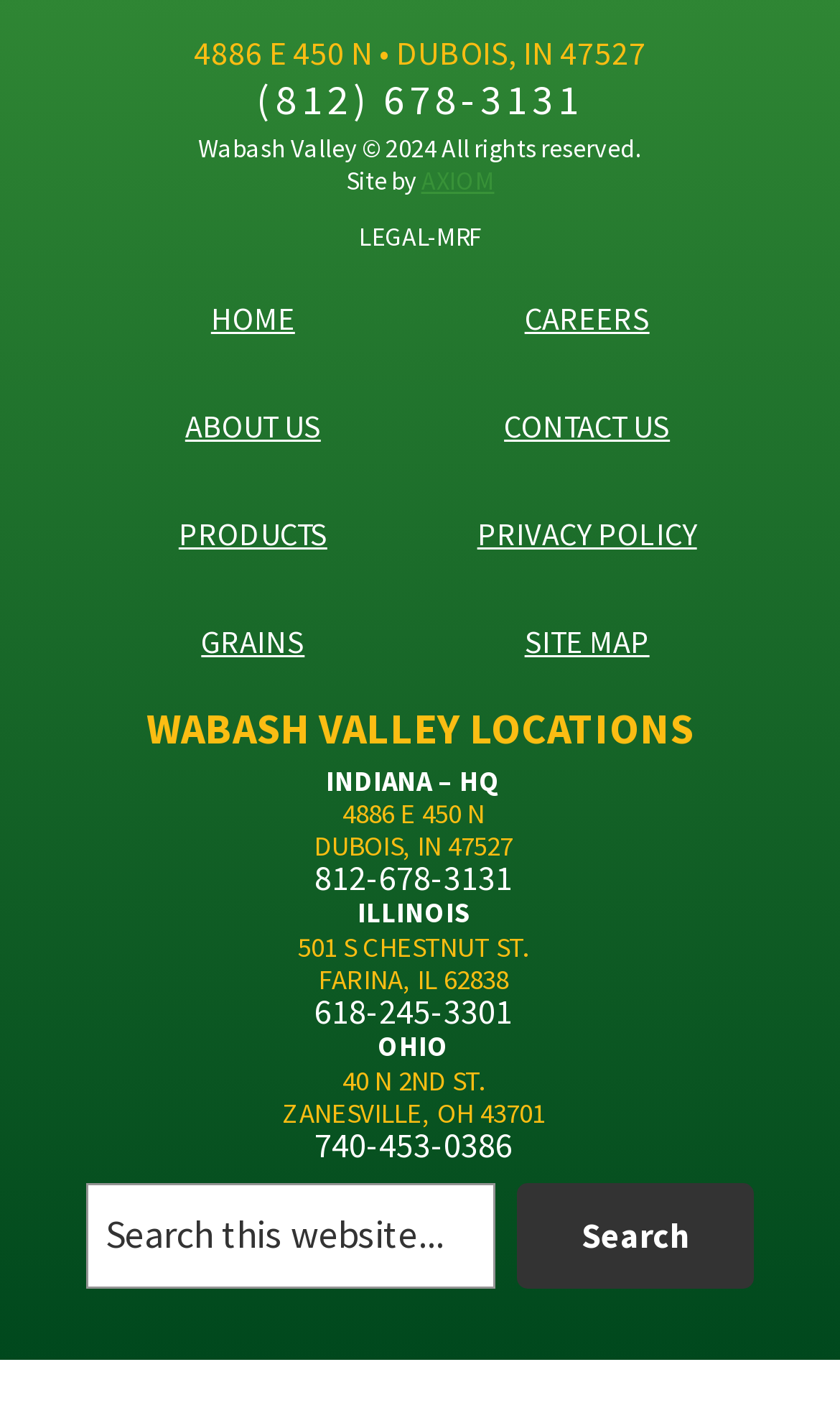Determine the bounding box coordinates of the section I need to click to execute the following instruction: "go to GRAINS". Provide the coordinates as four float numbers between 0 and 1, i.e., [left, top, right, bottom].

[0.24, 0.43, 0.363, 0.476]